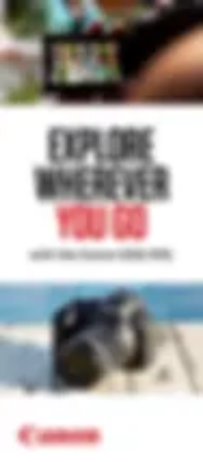Identify and describe all the elements present in the image.

The image captures a promotional banner by Canon, featuring the phrase "EXPLORE WHEREVER YOU GO" prominently in large, bold letters. Below the main text, there is a reference to the Canon camera, which is visually represented in the lower section of the banner. The background appears to depict a travel or outdoor setting, suggesting themes of adventure and exploration. The overall design emphasizes mobility and the joy of capturing moments on the go, aligning with Canon's branding and ethos of enhancing photography experiences for travelers and enthusiasts alike.